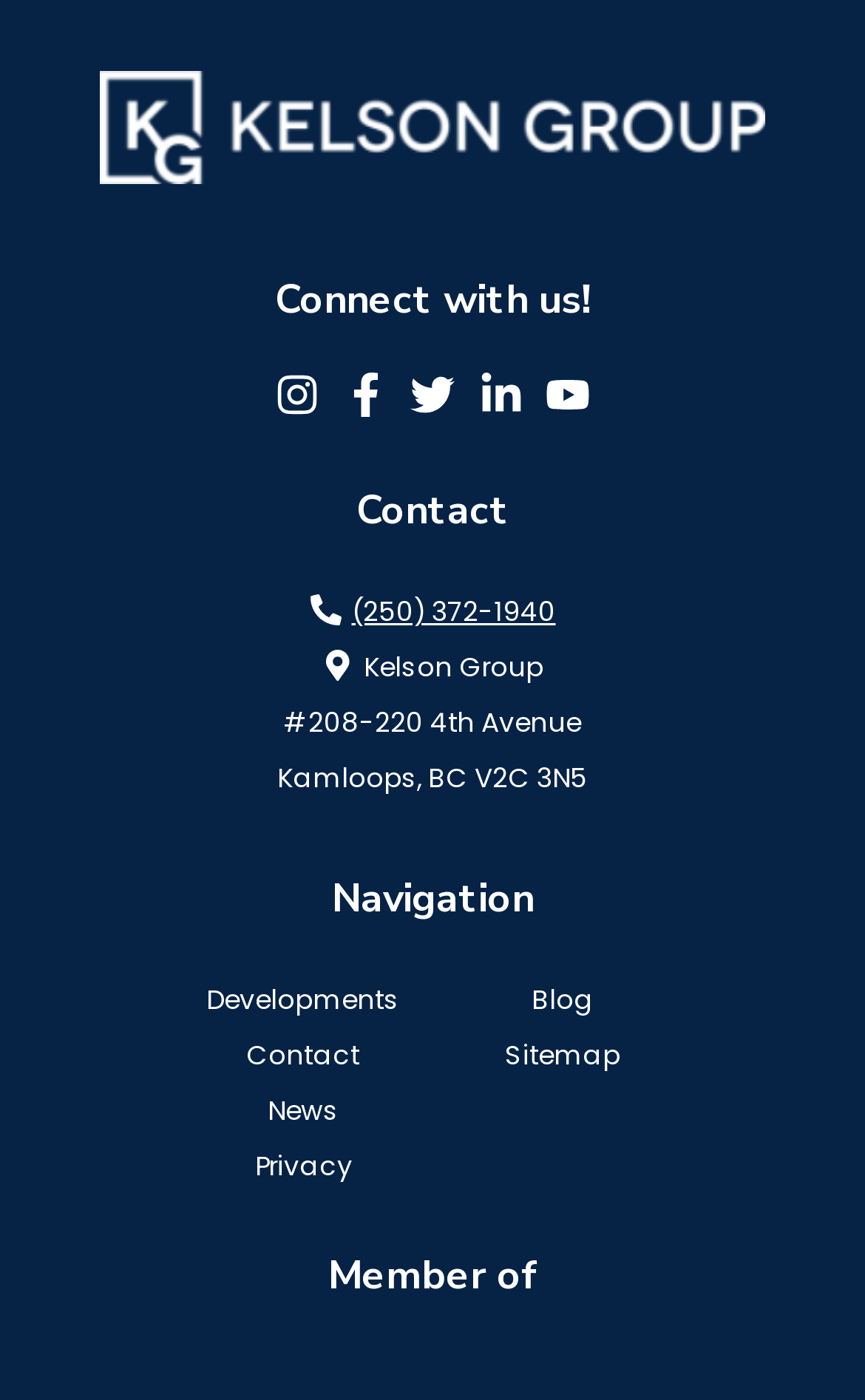Refer to the image and answer the question with as much detail as possible: How many social media links are available?

I counted the number of social media links available on the webpage, which are Instagram, Facebook, Twitter, LinkedIn, and YouTube, totaling 6 links.